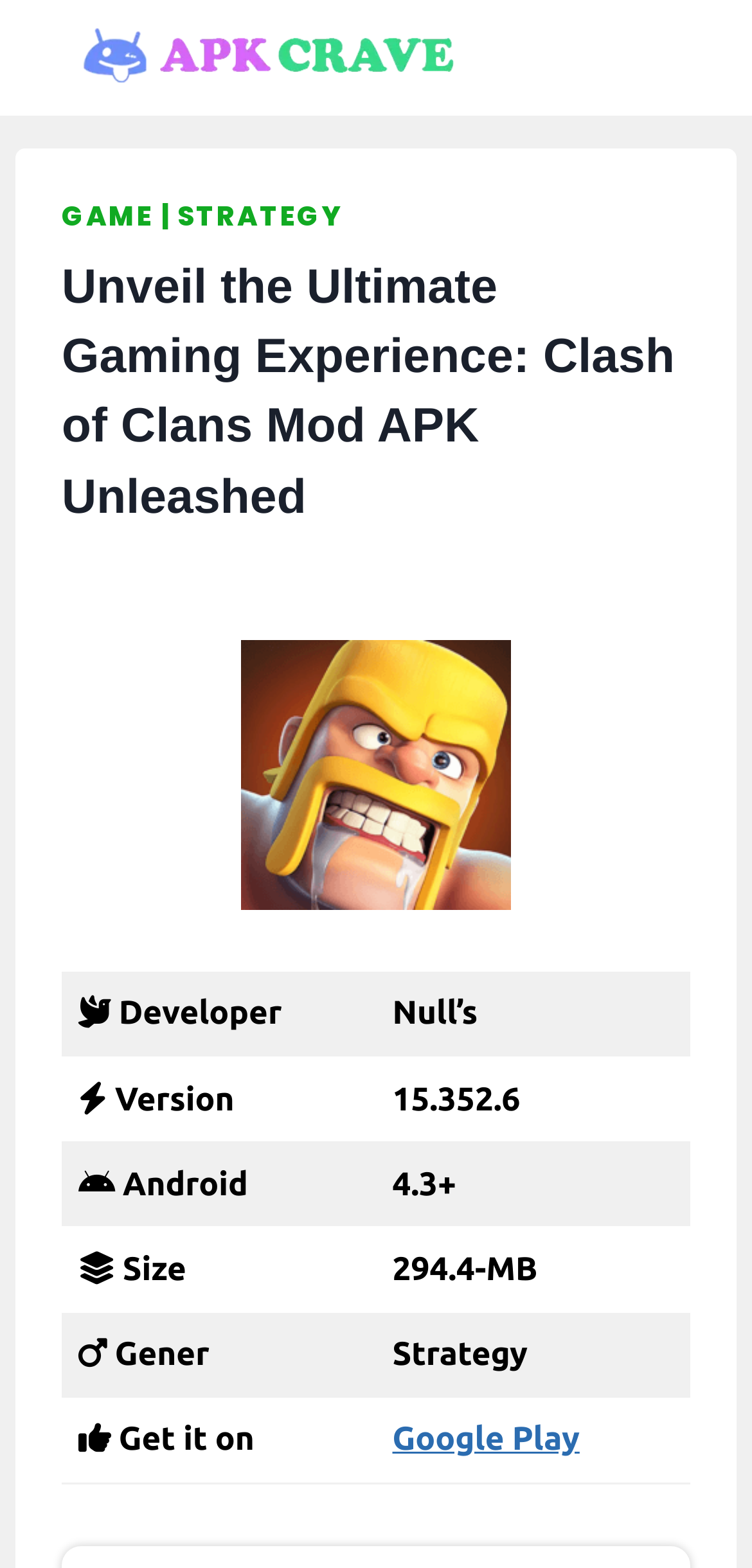From the image, can you give a detailed response to the question below:
What is the version of Clash of Clans Mod APK?

I determined this by looking at the table on the webpage, which lists the game's details. In the 'Version' row, the value is '15.352.6', indicating the version of the Clash of Clans Mod APK.